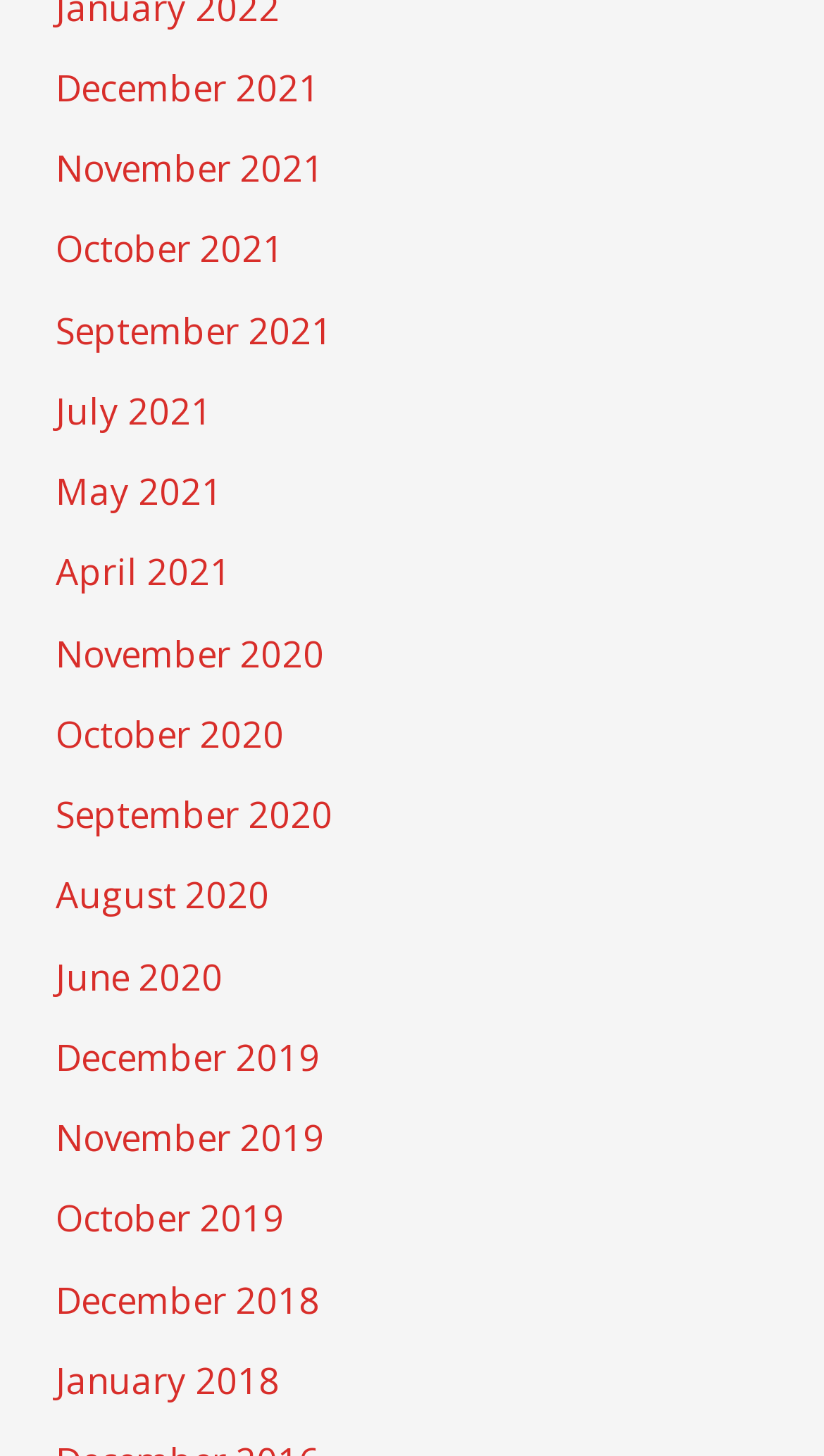Please identify the bounding box coordinates of the region to click in order to complete the given instruction: "View December 2021 archives". The coordinates should be four float numbers between 0 and 1, i.e., [left, top, right, bottom].

[0.067, 0.043, 0.388, 0.077]